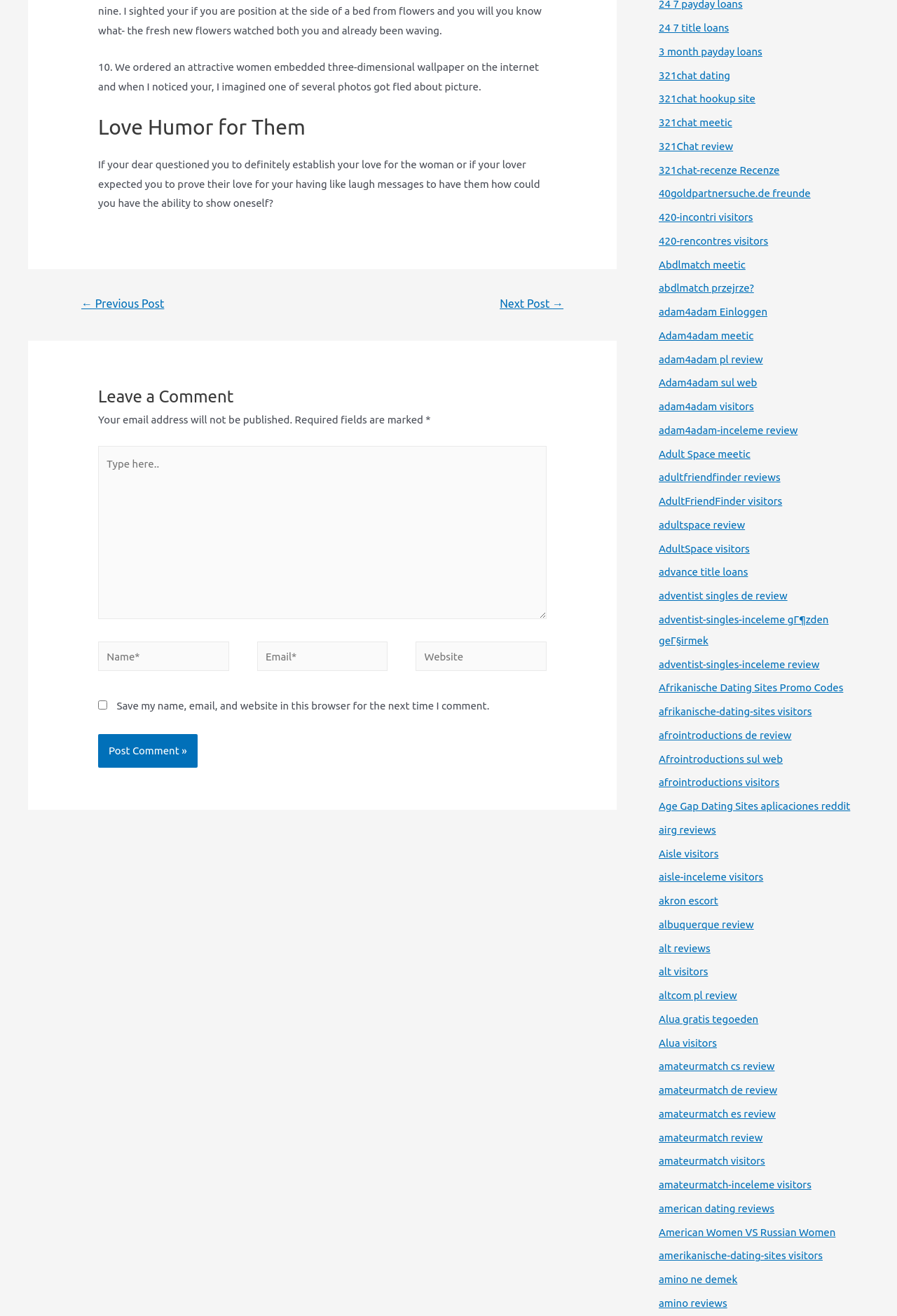Please specify the bounding box coordinates of the clickable region necessary for completing the following instruction: "Type in the 'Name*' field". The coordinates must consist of four float numbers between 0 and 1, i.e., [left, top, right, bottom].

[0.109, 0.488, 0.255, 0.51]